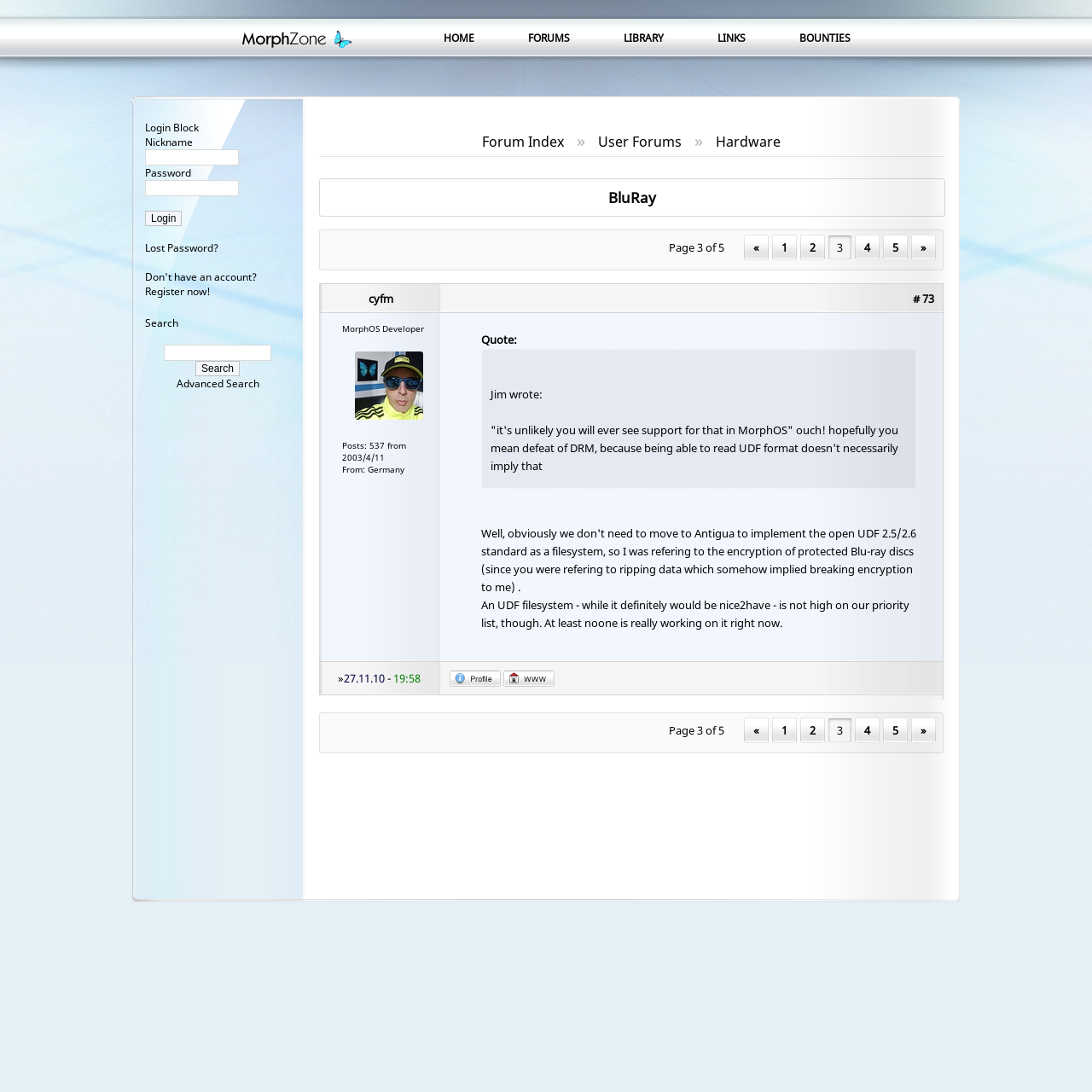Could you specify the bounding box coordinates for the clickable section to complete the following instruction: "Click on the 'Login' button"?

[0.133, 0.193, 0.167, 0.207]